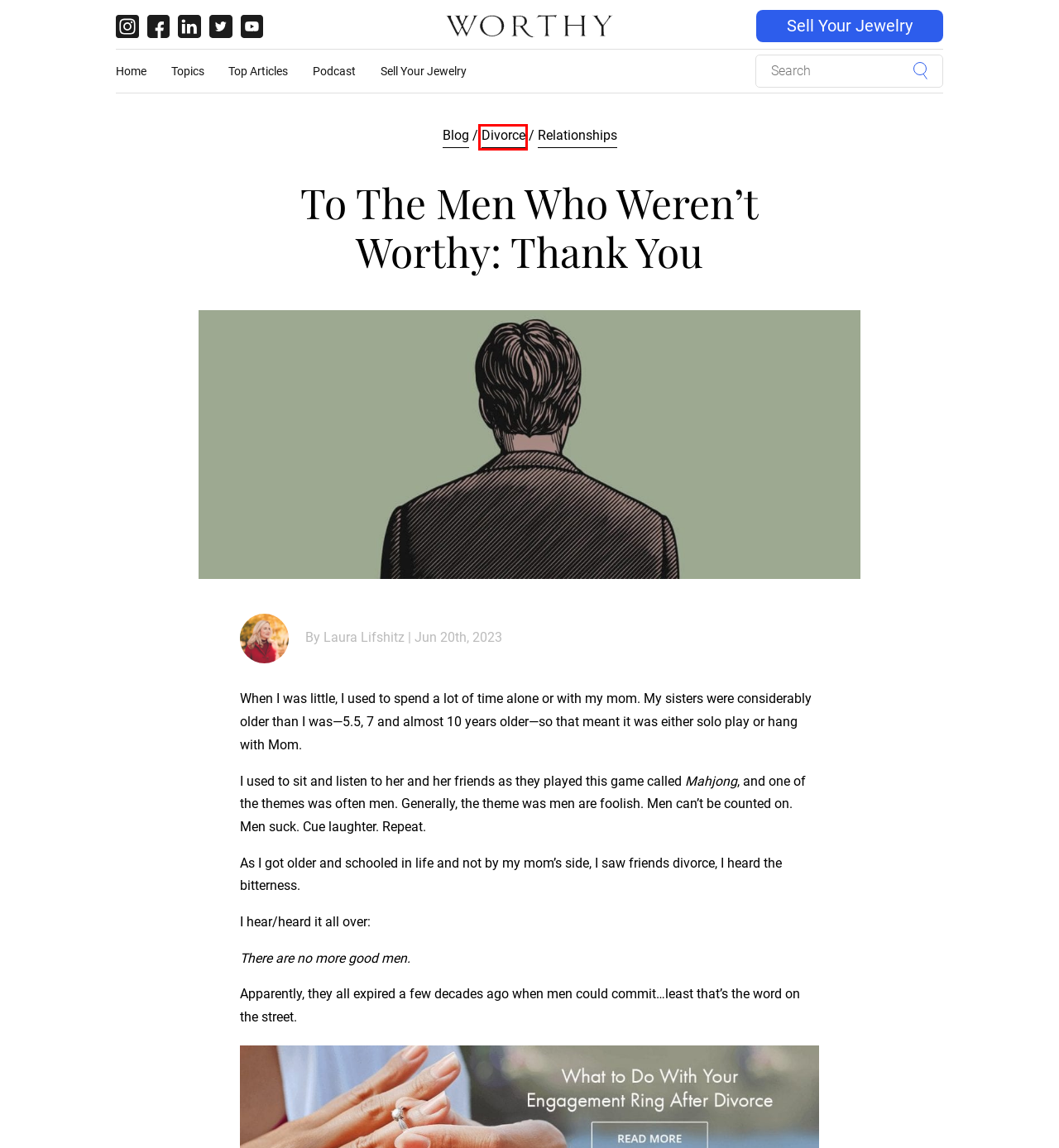You are provided with a screenshot of a webpage where a red rectangle bounding box surrounds an element. Choose the description that best matches the new webpage after clicking the element in the red bounding box. Here are the choices:
A. Laura Lifshitz | Divorce Expert | Worthy Contributors
B. So You've Decided to Start Dating in the New Year | Worthy
C. Resources & Stories For Making Smarter Decisions | Worthy's Blog
D. The Divorce Guidance You Need in Order to Make a Fresh Start
E. Tune In To Worthy's Podcast: 'Divorce & Other Things You Can Handle'
F. Sell Diamonds, Jewelry and Watches for the Best Price  | Worthy
G. Notice of Copyright Infringement | Worthy.com
H. Dating, Friendships & How Can Relationships Work After Divorce | Worthy

D